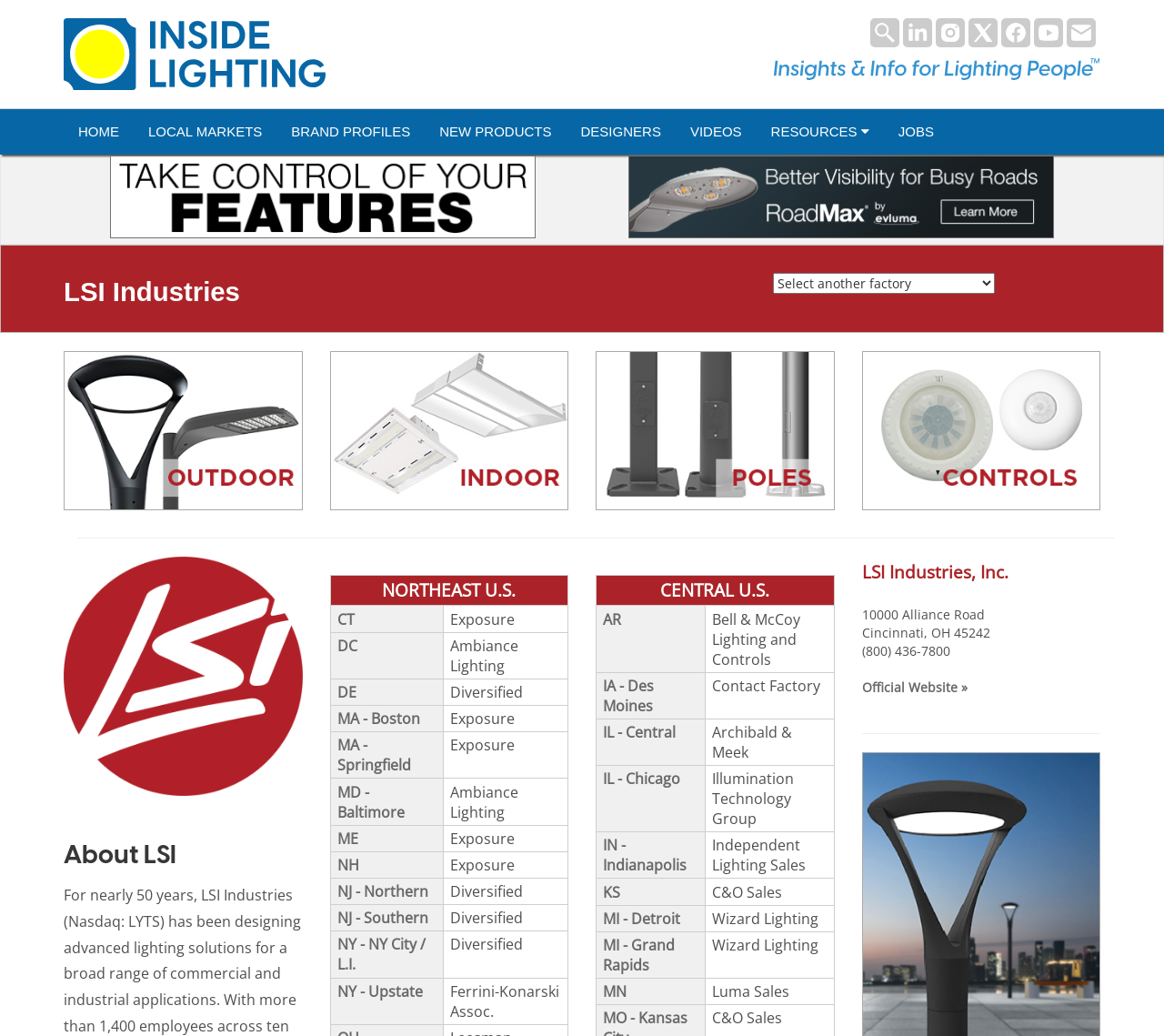Identify the bounding box for the described UI element. Provide the coordinates in (top-left x, top-left y, bottom-right x, bottom-right y) format with values ranging from 0 to 1: Official Website »

[0.74, 0.655, 0.831, 0.672]